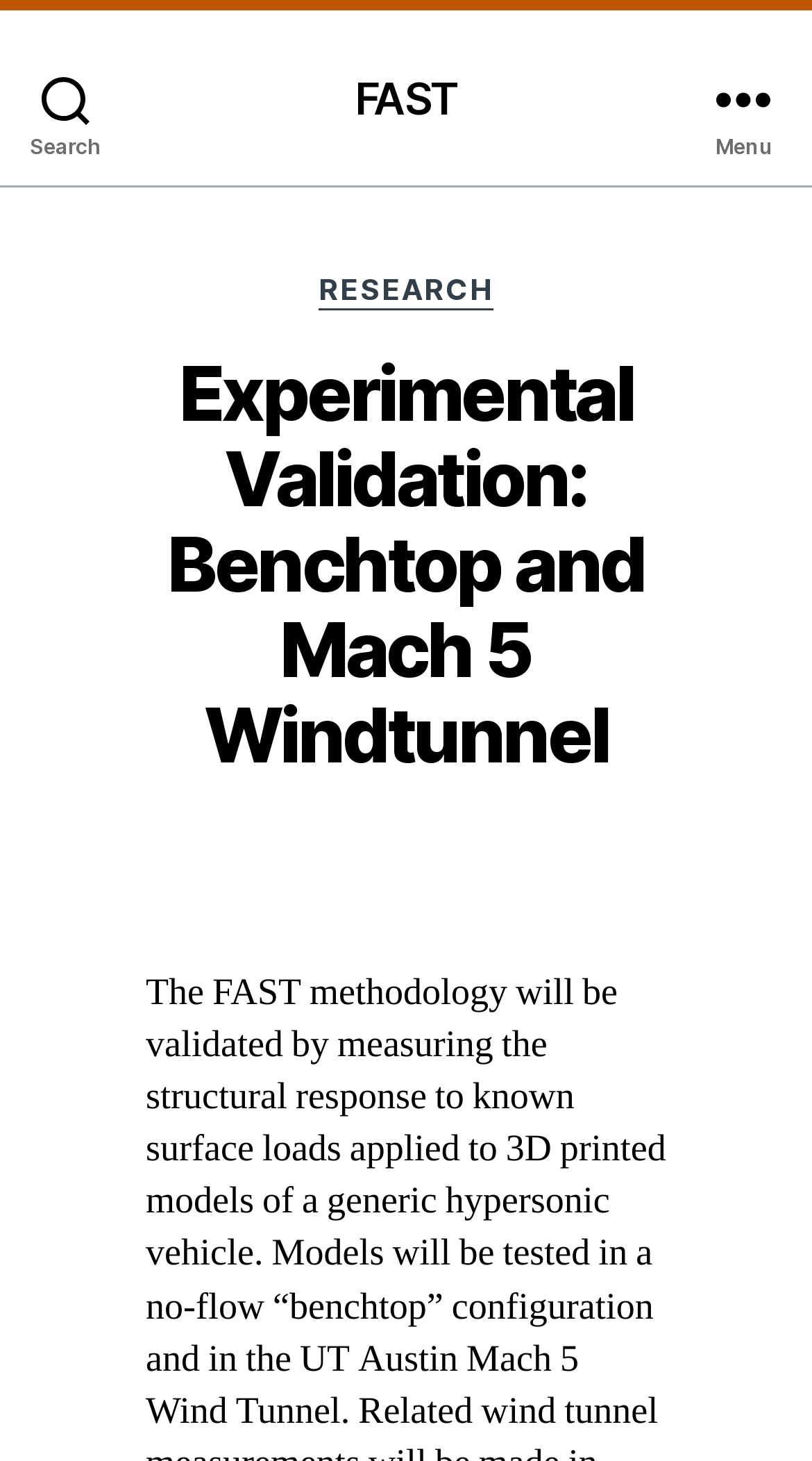Provide a brief response to the question below using one word or phrase:
What is the purpose of the button on the top-left?

Search